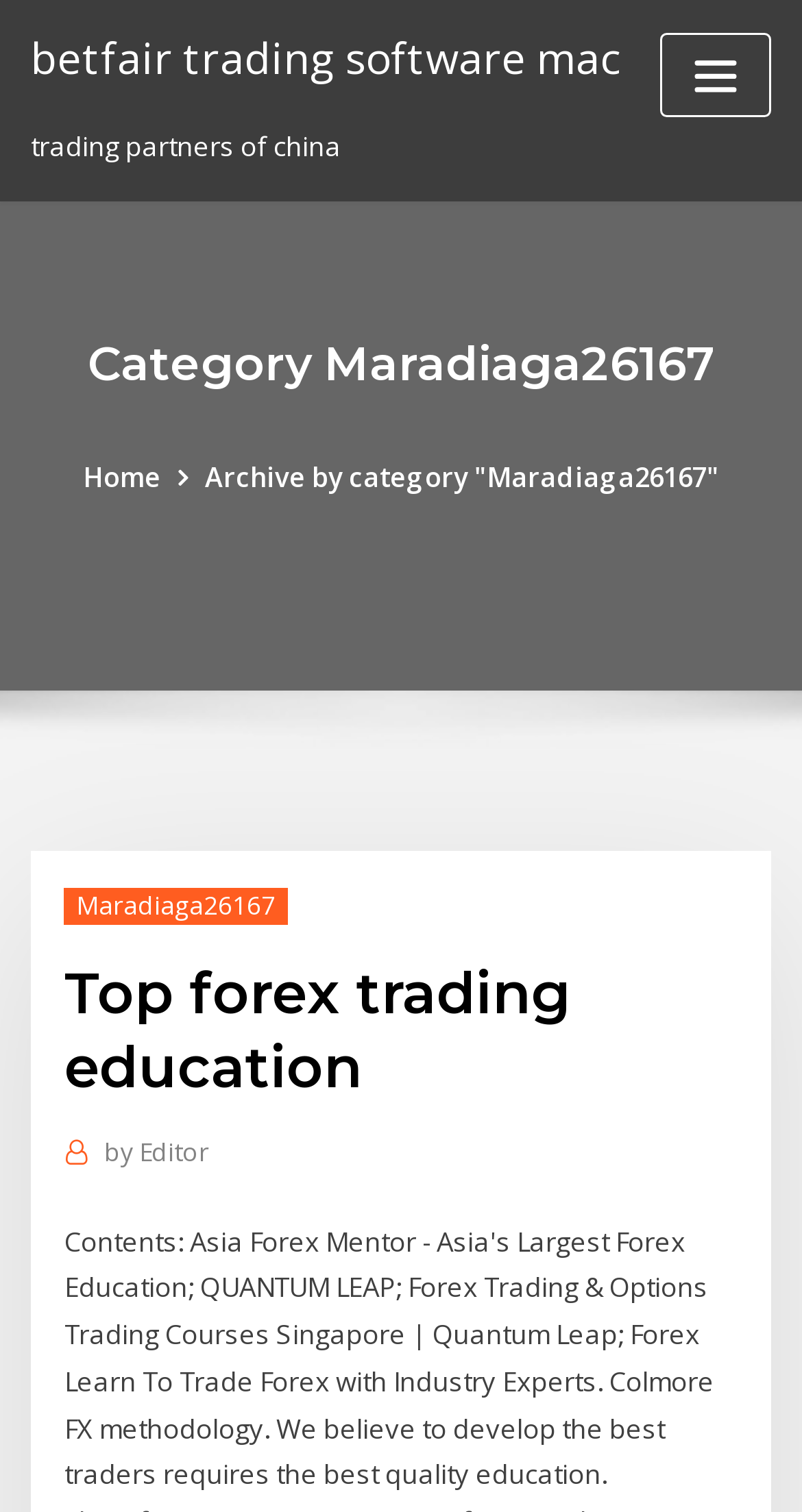Answer the following inquiry with a single word or phrase:
Who is the author of the current article?

Editor